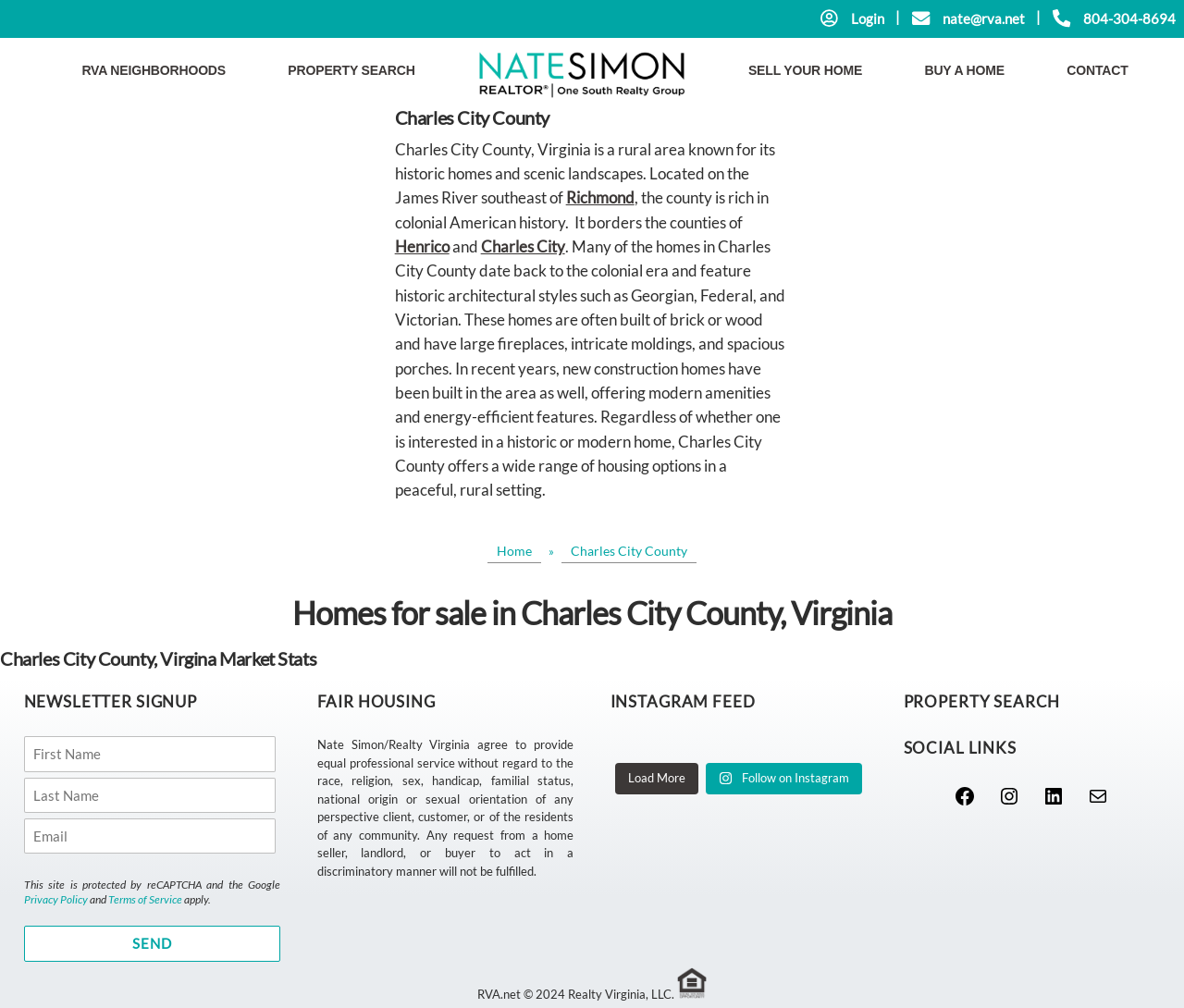Can you determine the bounding box coordinates of the area that needs to be clicked to fulfill the following instruction: "Search for properties"?

[0.243, 0.063, 0.351, 0.077]